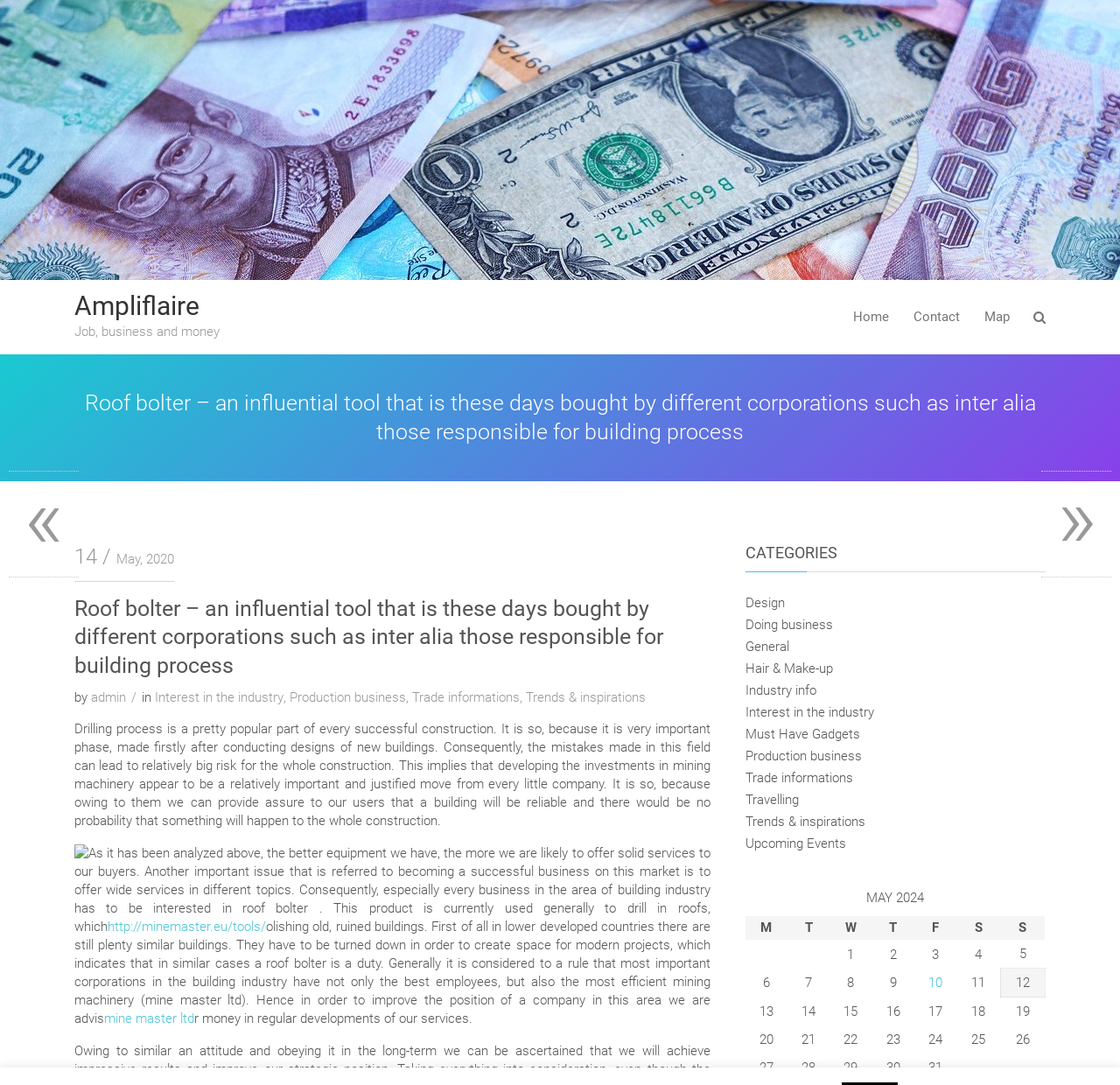What is the name of the company mentioned in the article?
Based on the visual details in the image, please answer the question thoroughly.

The article mentions 'mine master ltd' as a company that is relevant to the drilling process and construction industry.